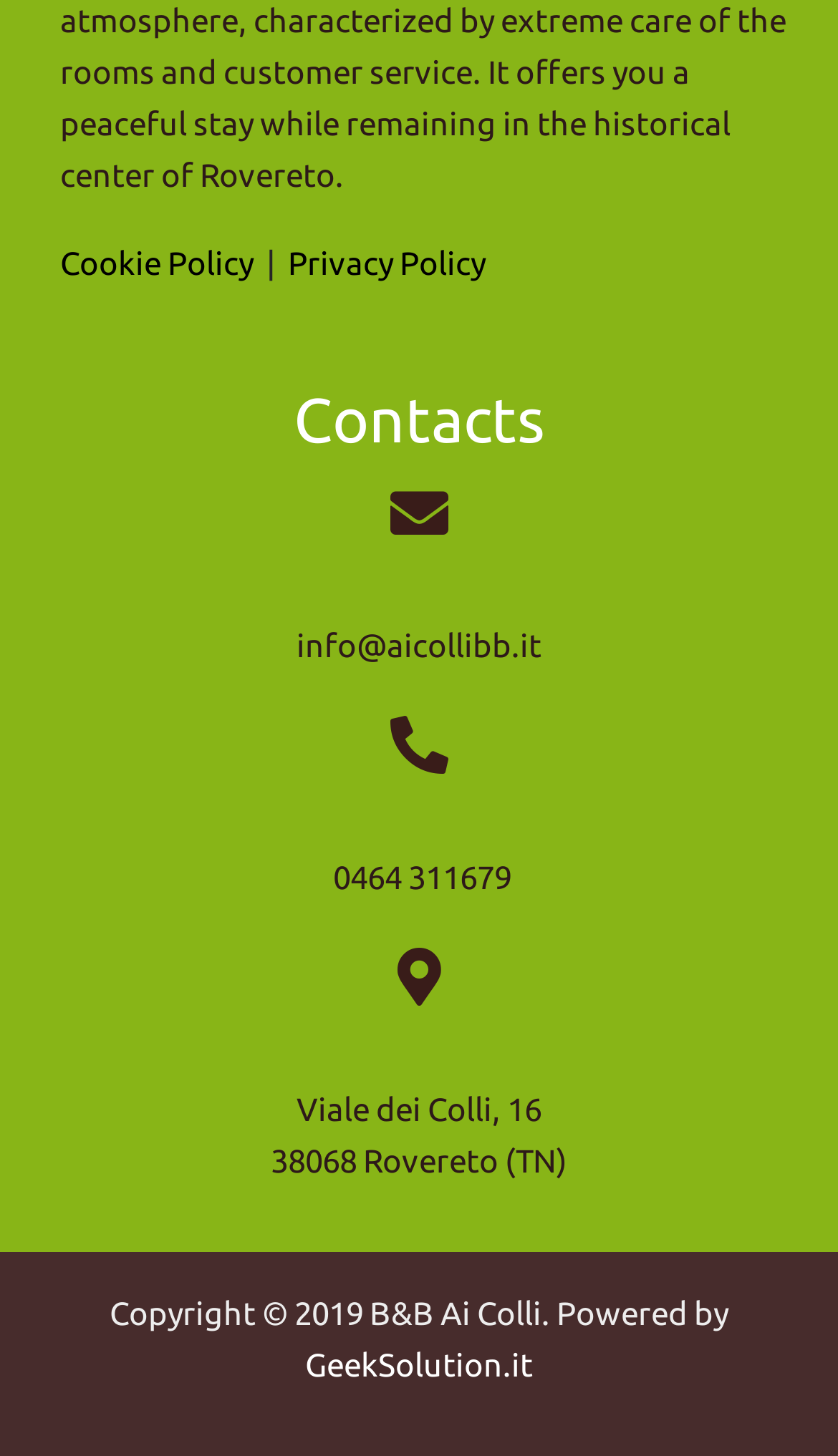Provide a brief response to the question below using a single word or phrase: 
What is the address of B&B Ai Colli?

Viale dei Colli, 16 38068 Rovereto (TN)